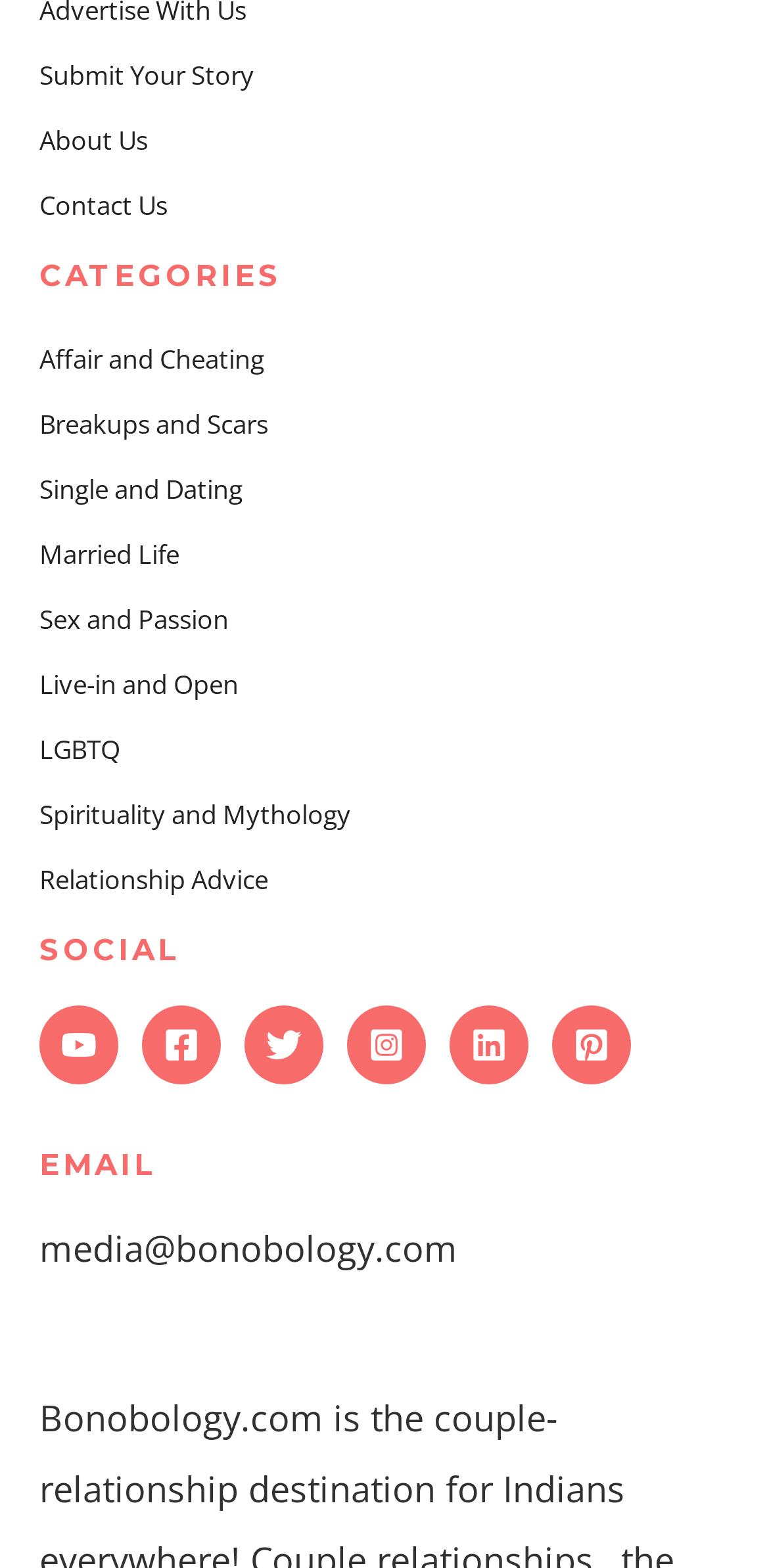Respond with a single word or phrase for the following question: 
How many links are present in the footer section?

13